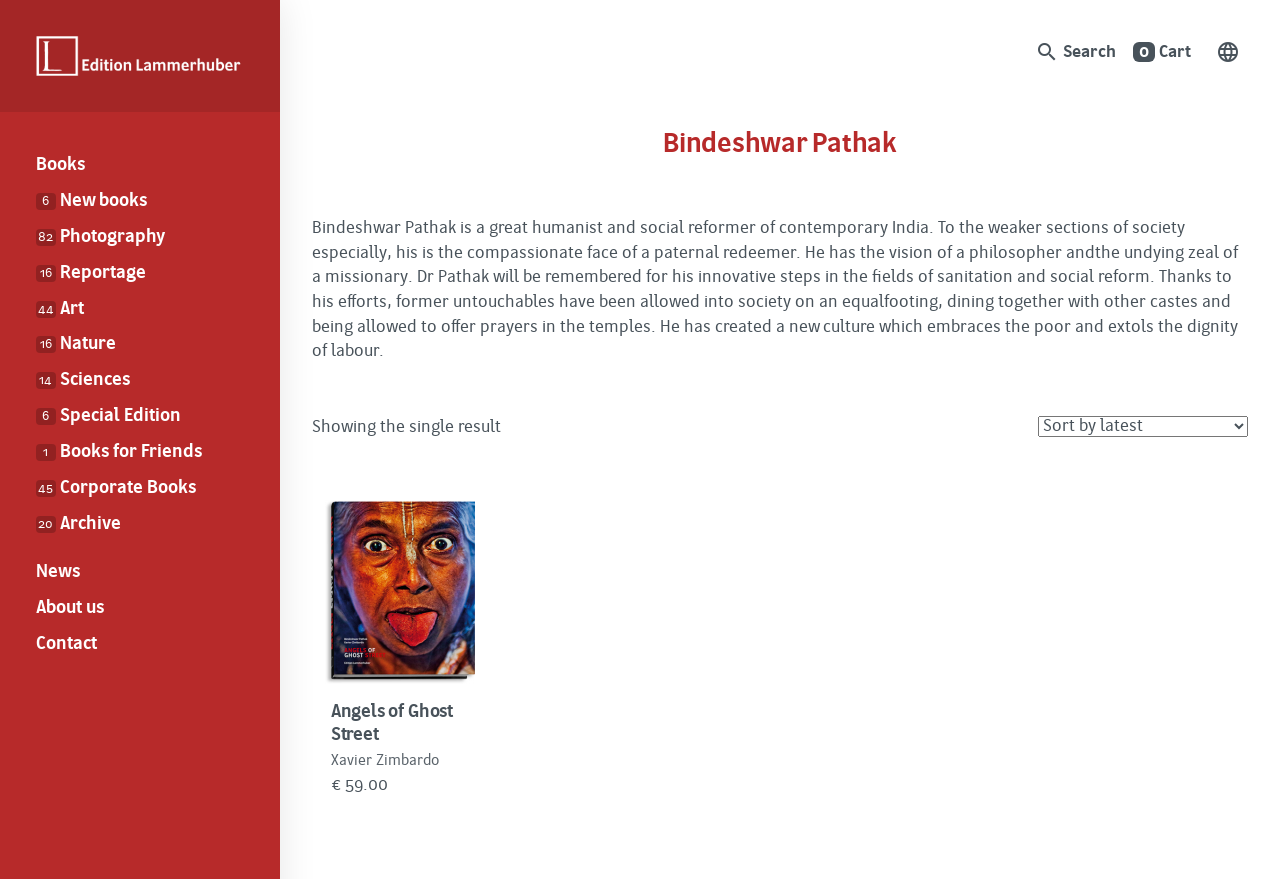Specify the bounding box coordinates of the area to click in order to follow the given instruction: "View the 'Angels of Ghost Street' book."

[0.258, 0.535, 0.39, 0.908]